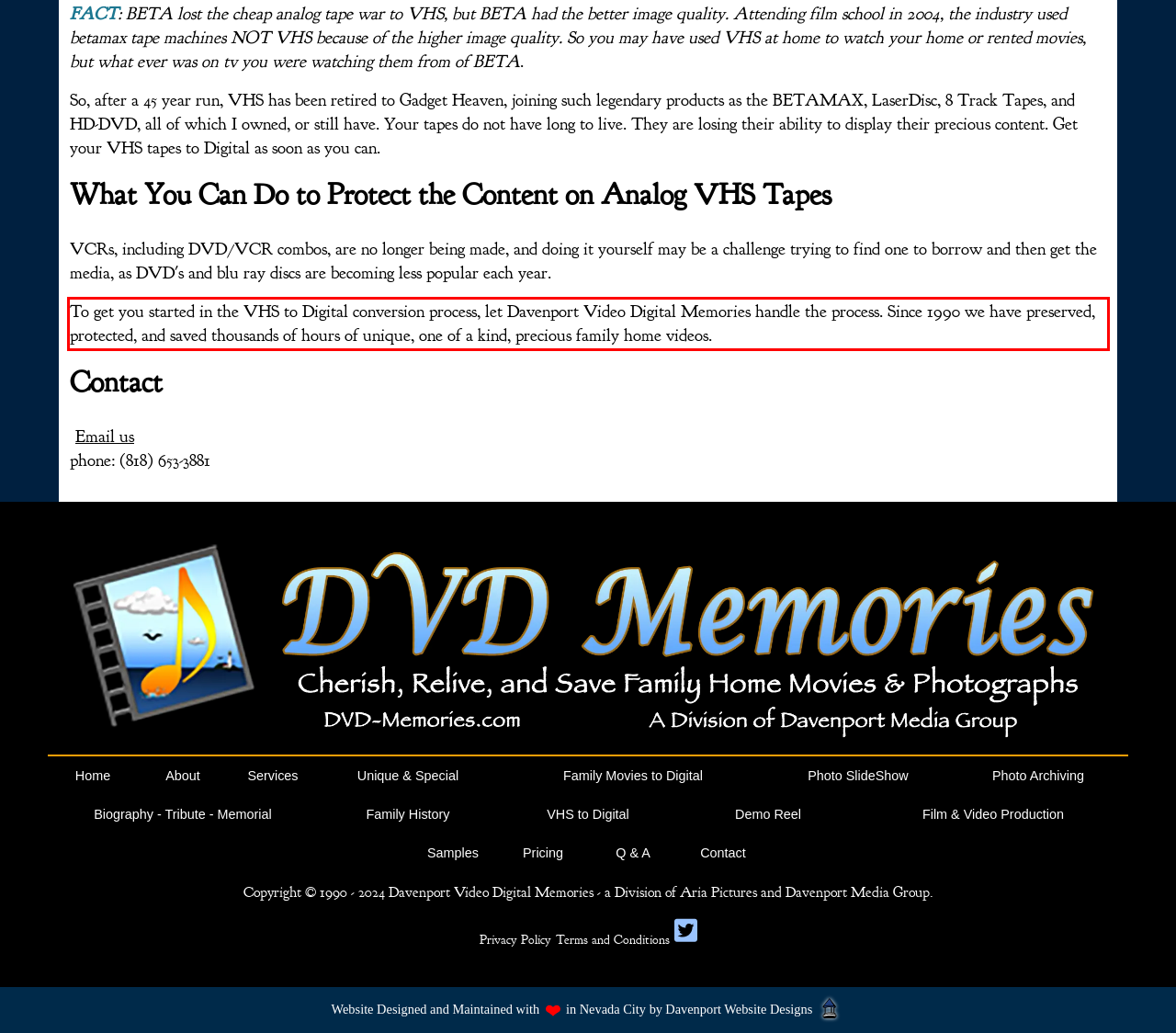You have a screenshot of a webpage with a red bounding box. Identify and extract the text content located inside the red bounding box.

To get you started in the VHS to Digital conversion process, let Davenport Video Digital Memories handle the process. Since 1990 we have preserved, protected, and saved thousands of hours of unique, one of a kind, precious family home videos.